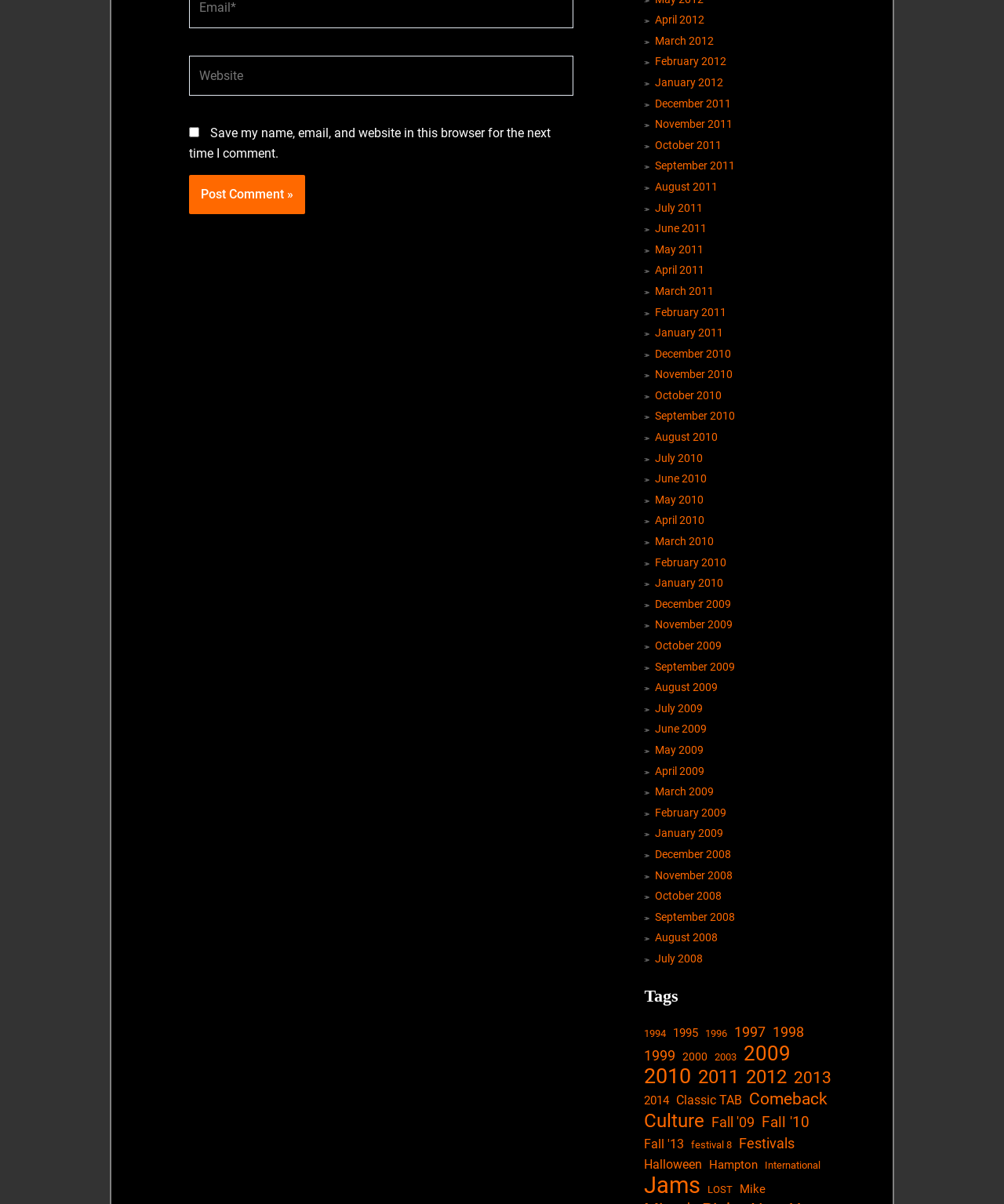What is the button below the textbox for?
Use the screenshot to answer the question with a single word or phrase.

Post a comment